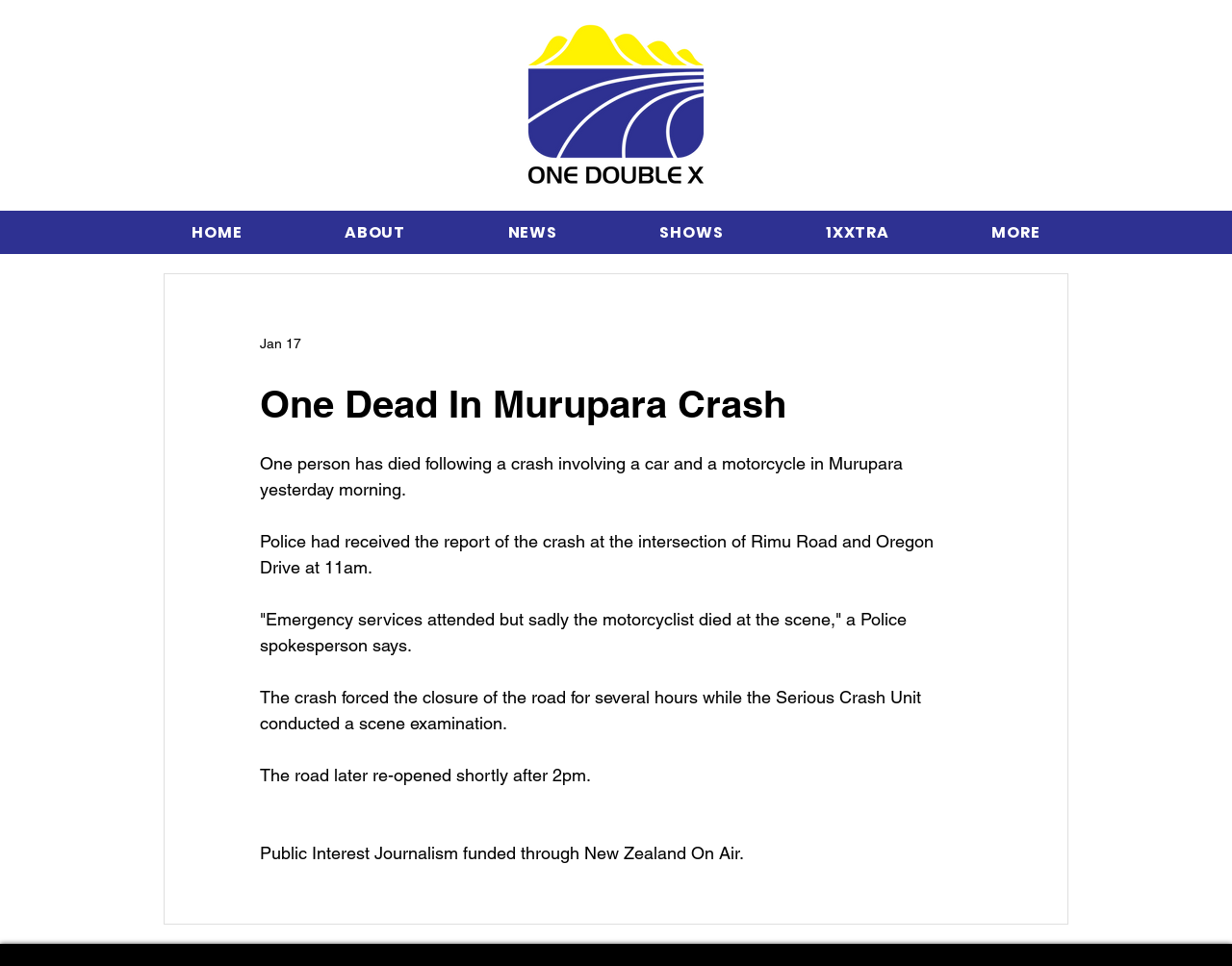What time did the police receive the report of the crash?
Please look at the screenshot and answer in one word or a short phrase.

11am